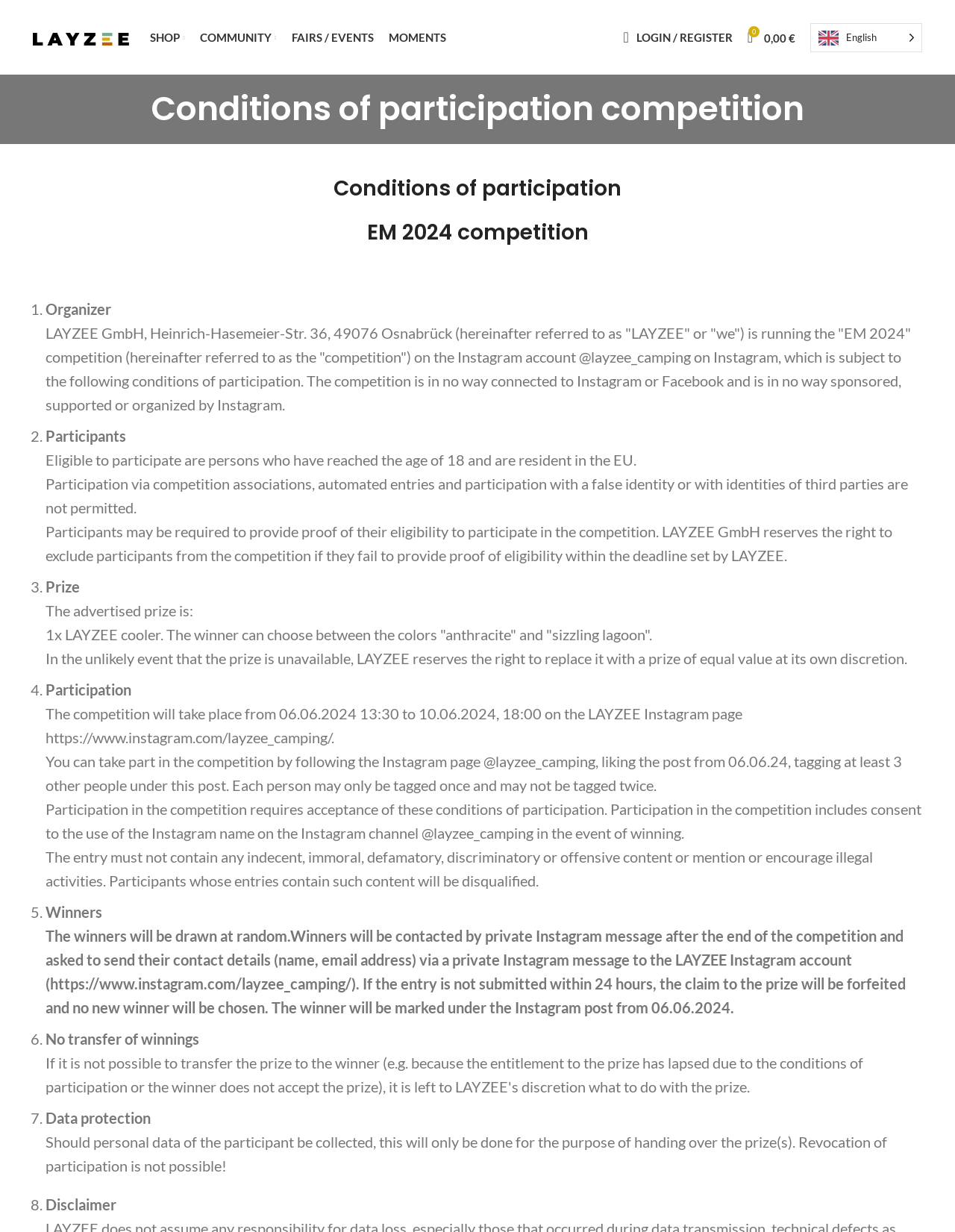Using the format (top-left x, top-left y, bottom-right x, bottom-right y), and given the element description, identify the bounding box coordinates within the screenshot: 0 items 0,00 €

[0.775, 0.018, 0.841, 0.042]